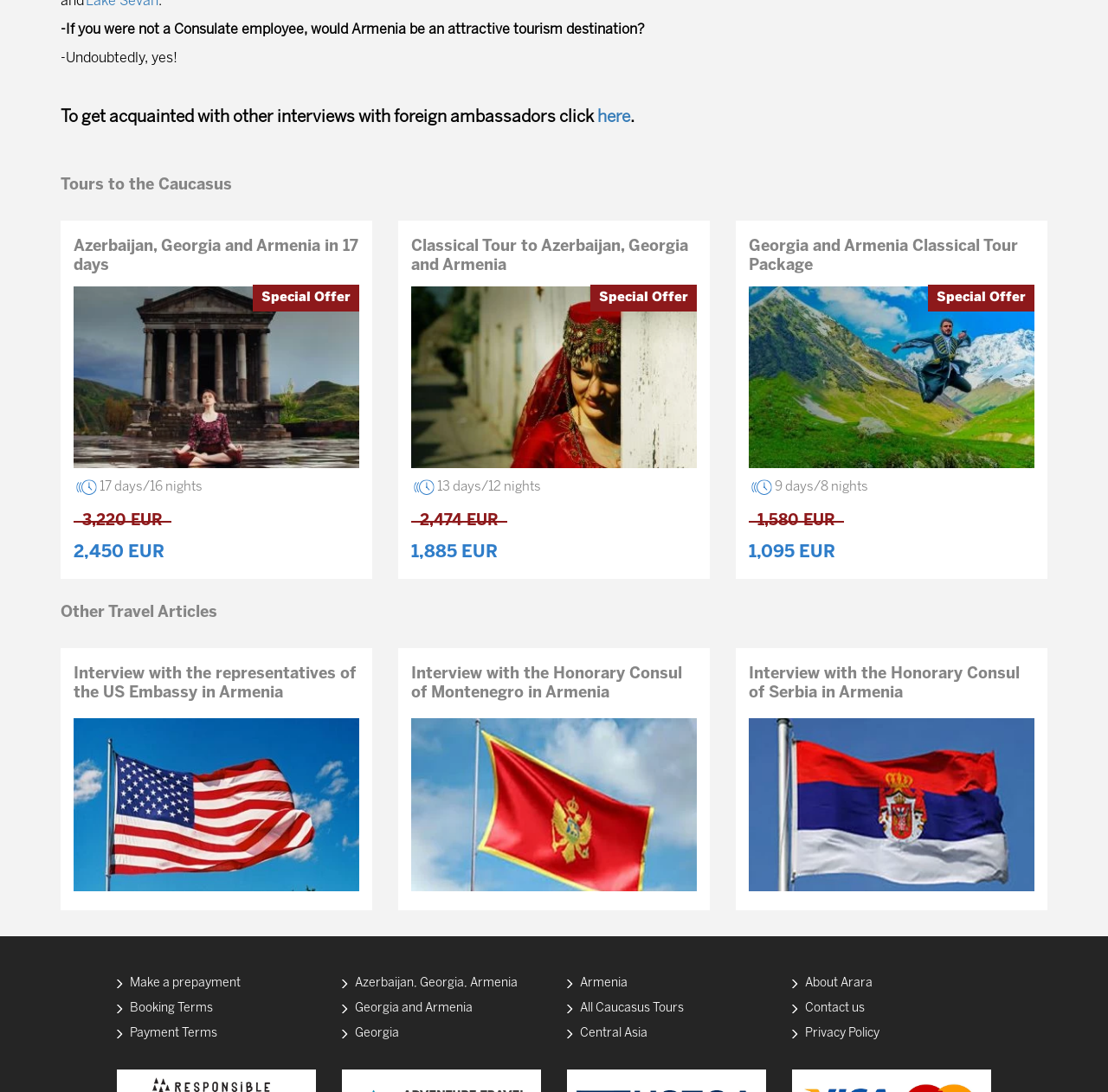What is the destination of the tour packages?
Based on the visual, give a brief answer using one word or a short phrase.

Caucasus